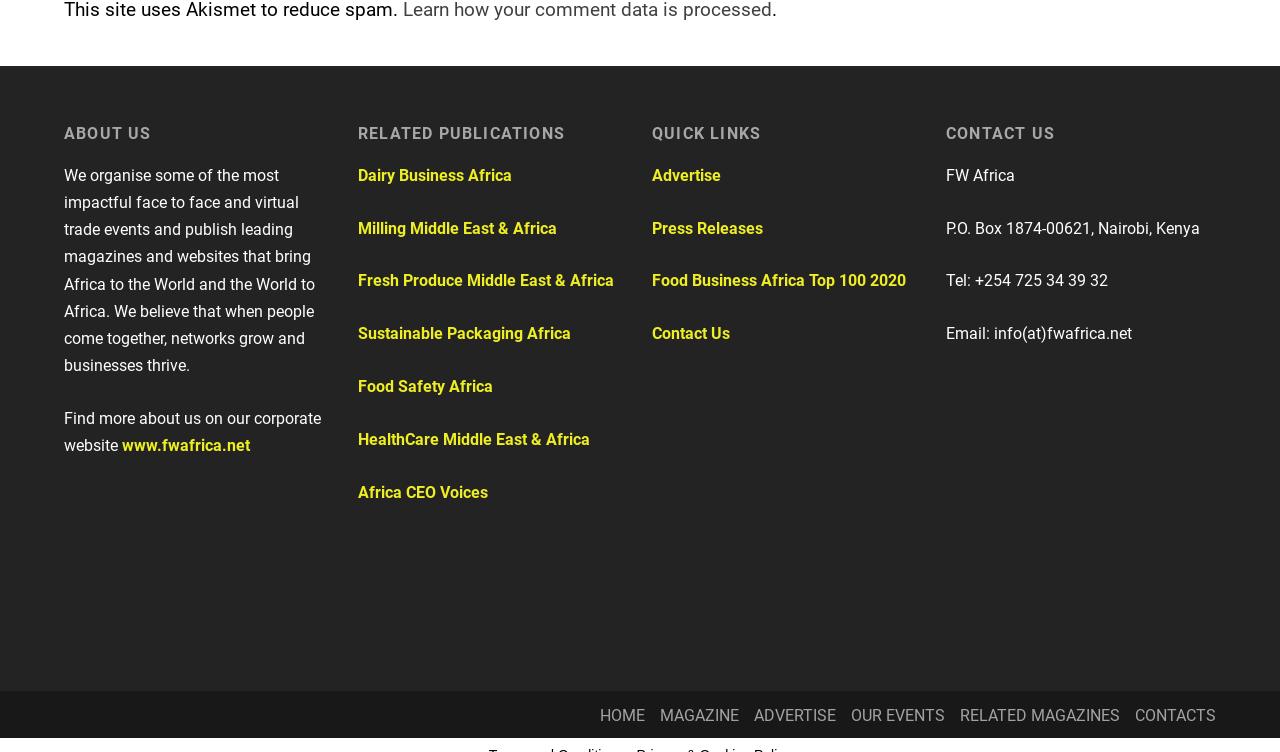Identify the bounding box coordinates of the specific part of the webpage to click to complete this instruction: "Read the article about Kodi for Mac".

None